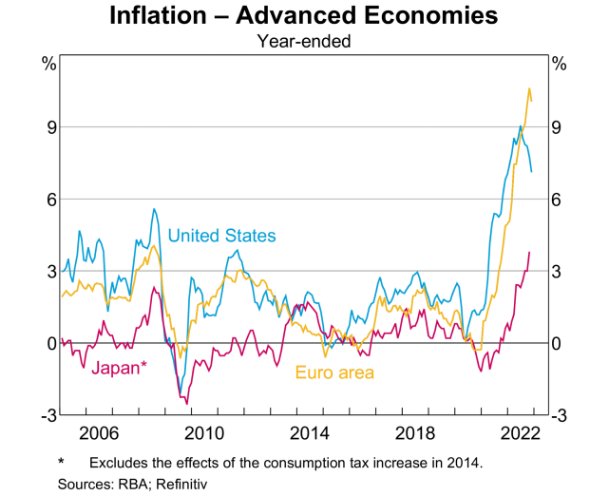Create a detailed narrative of what is happening in the image.

The image depicts a line graph titled "Inflation – Advanced Economies," focusing on year-end inflation rates from various regions, including the United States, Euro area, and Japan. The graph spans the years from 2006 to 2022, illustrating fluctuations in inflation percentages (y-axis) against time (x-axis). 

Each line representing a different economy is distinctly colored: the United States is marked in blue, the Euro area in orange, and Japan in pink. Notably, the graph highlights a significant peak in inflation rates, particularly for the United States and Euro area, reaching over 9% around 2022. The notes beneath indicate that the data for Japan excludes the effects of the consumption tax increase in 2014. The sources for the data are listed as RBA and Refinitiv, providing credibility to the information presented in the graph.